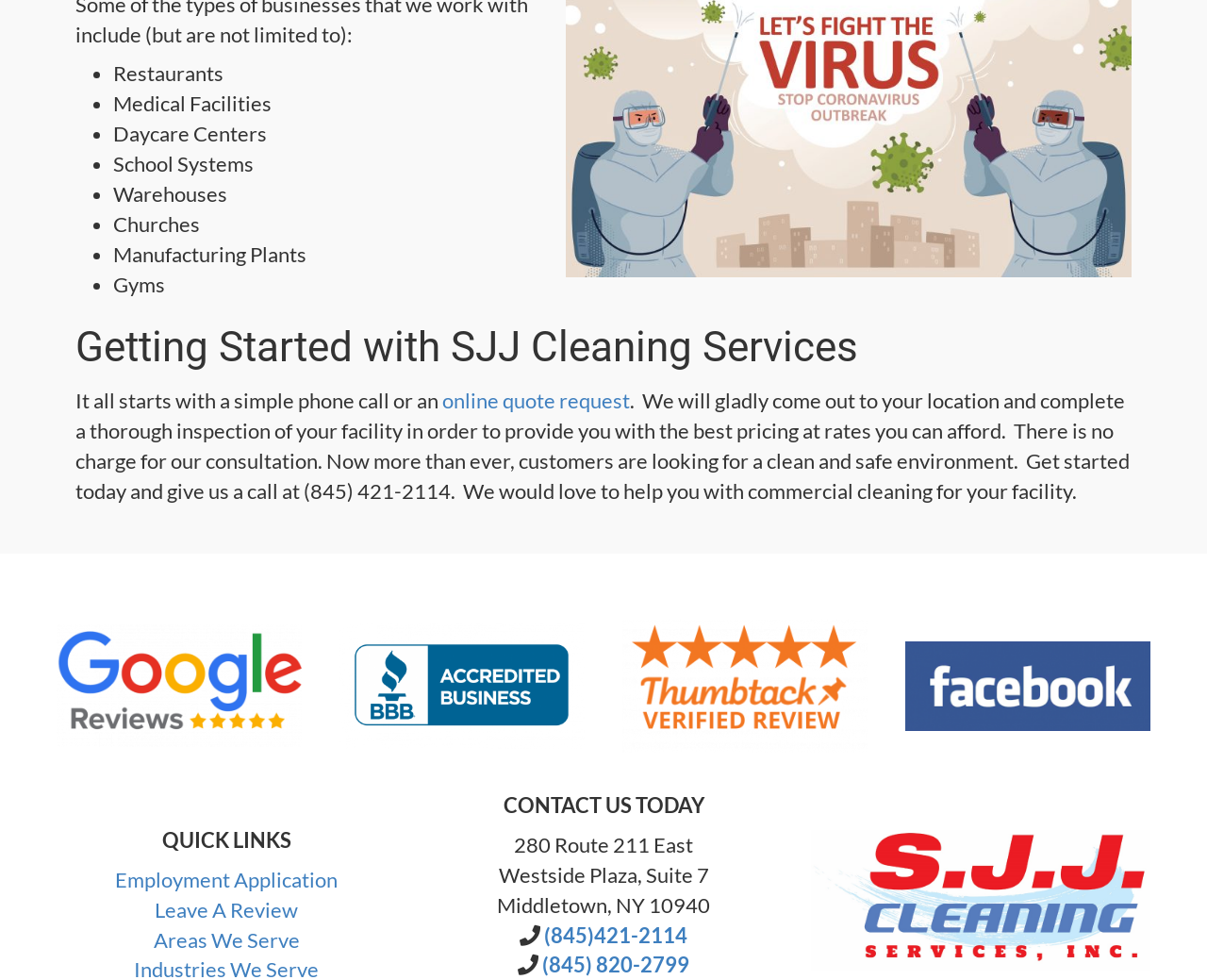Please specify the coordinates of the bounding box for the element that should be clicked to carry out this instruction: "Leave a review". The coordinates must be four float numbers between 0 and 1, formatted as [left, top, right, bottom].

[0.128, 0.915, 0.247, 0.941]